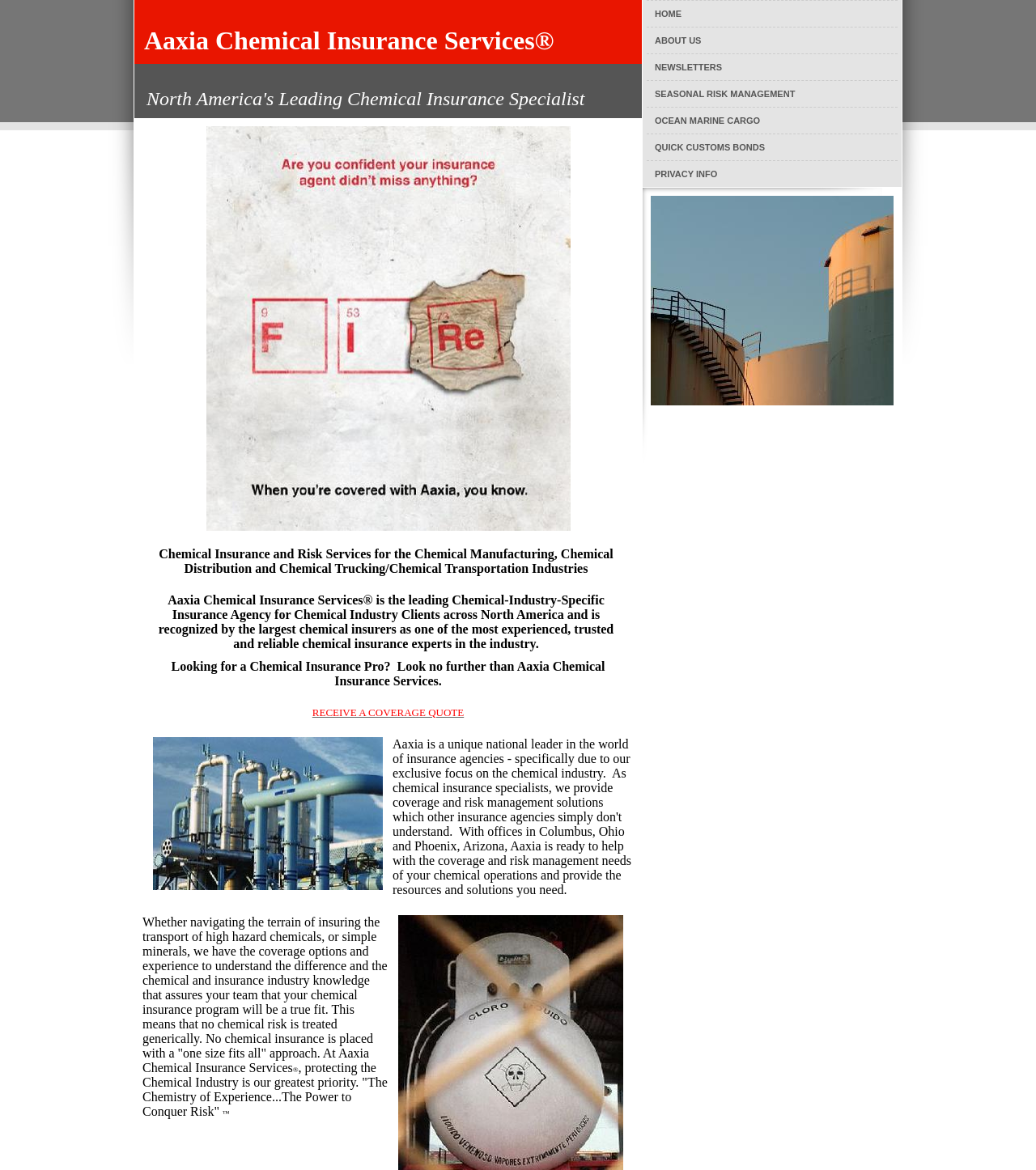What is the name of the chemical insurance services company?
Look at the screenshot and respond with a single word or phrase.

Aaxia Chemical Insurance Services